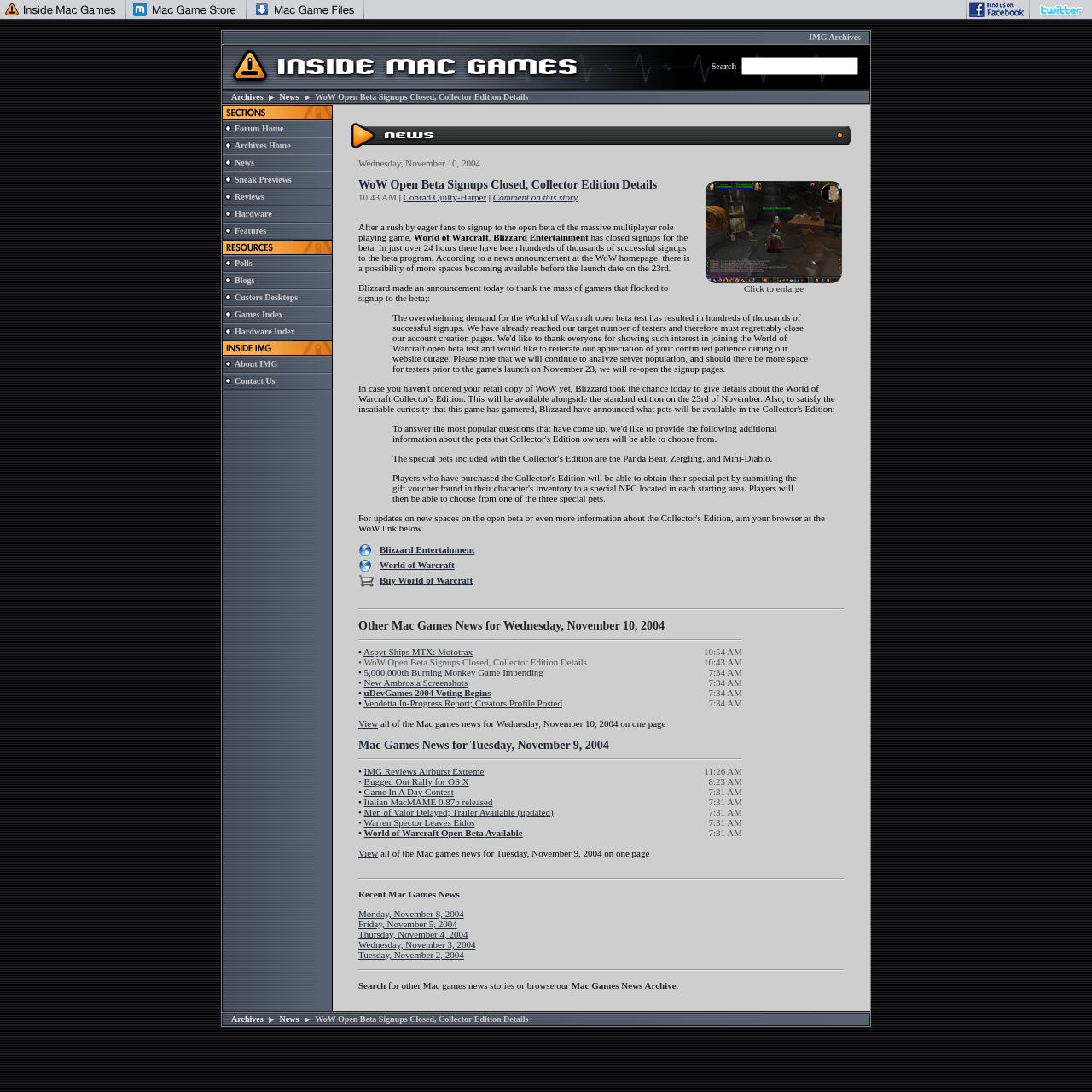Indicate the bounding box coordinates of the element that must be clicked to execute the instruction: "Click on Archives". The coordinates should be given as four float numbers between 0 and 1, i.e., [left, top, right, bottom].

[0.212, 0.084, 0.241, 0.093]